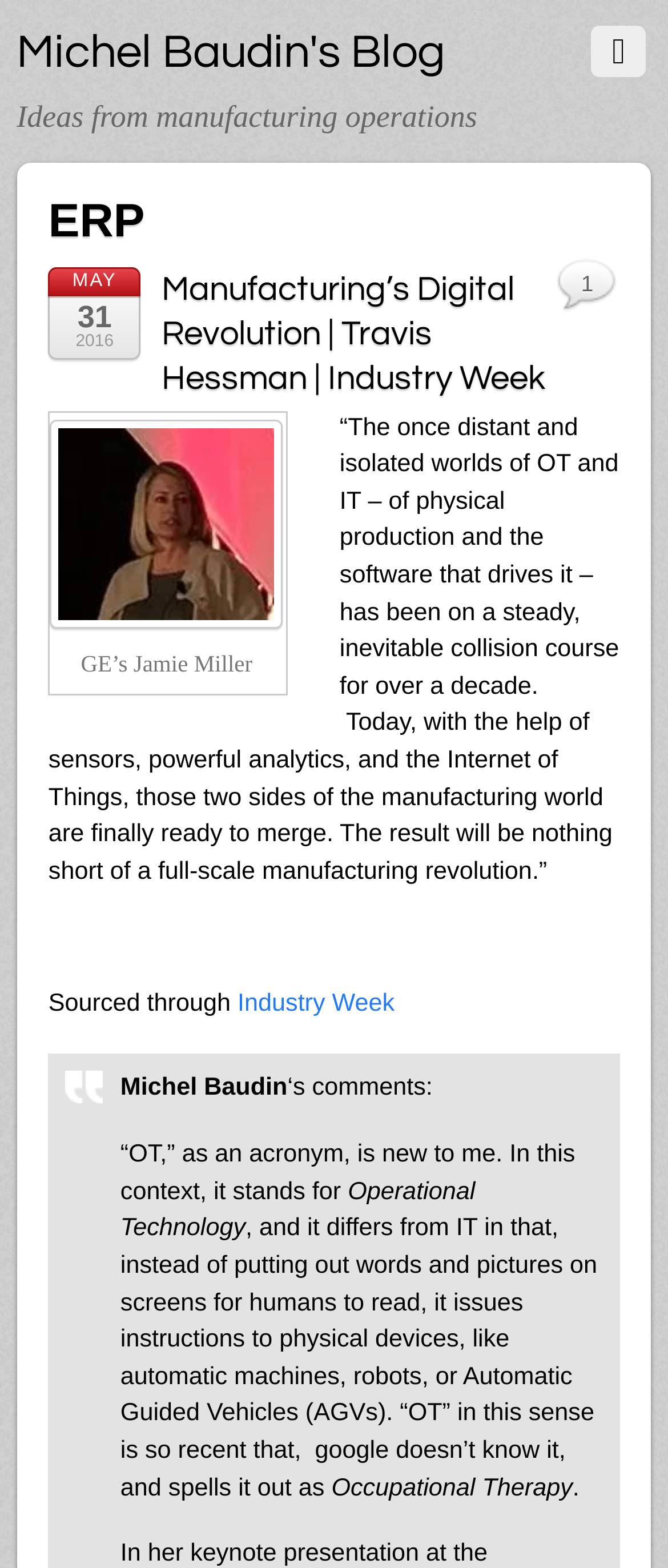Utilize the details in the image to thoroughly answer the following question: What is the name of the blog?

The name of the blog can be found at the top of the webpage, where it says 'ERP Archives – Page 2 of 2 – Michel Baudin's Blog'. This is the title of the webpage, which indicates that it is a blog belonging to Michel Baudin.